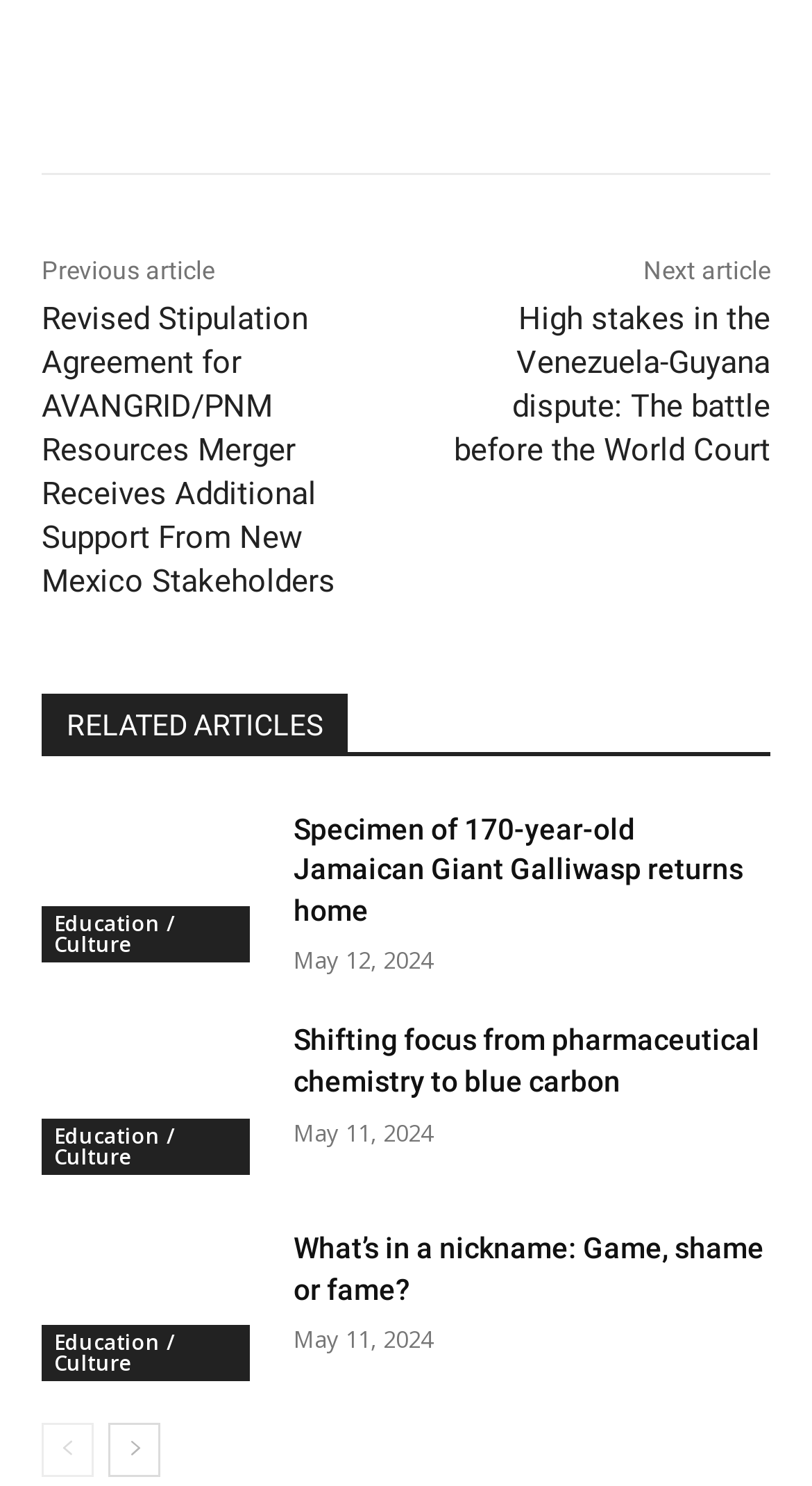What is the title of the third article?
Answer briefly with a single word or phrase based on the image.

Shifting focus from pharmaceutical chemistry to blue carbon